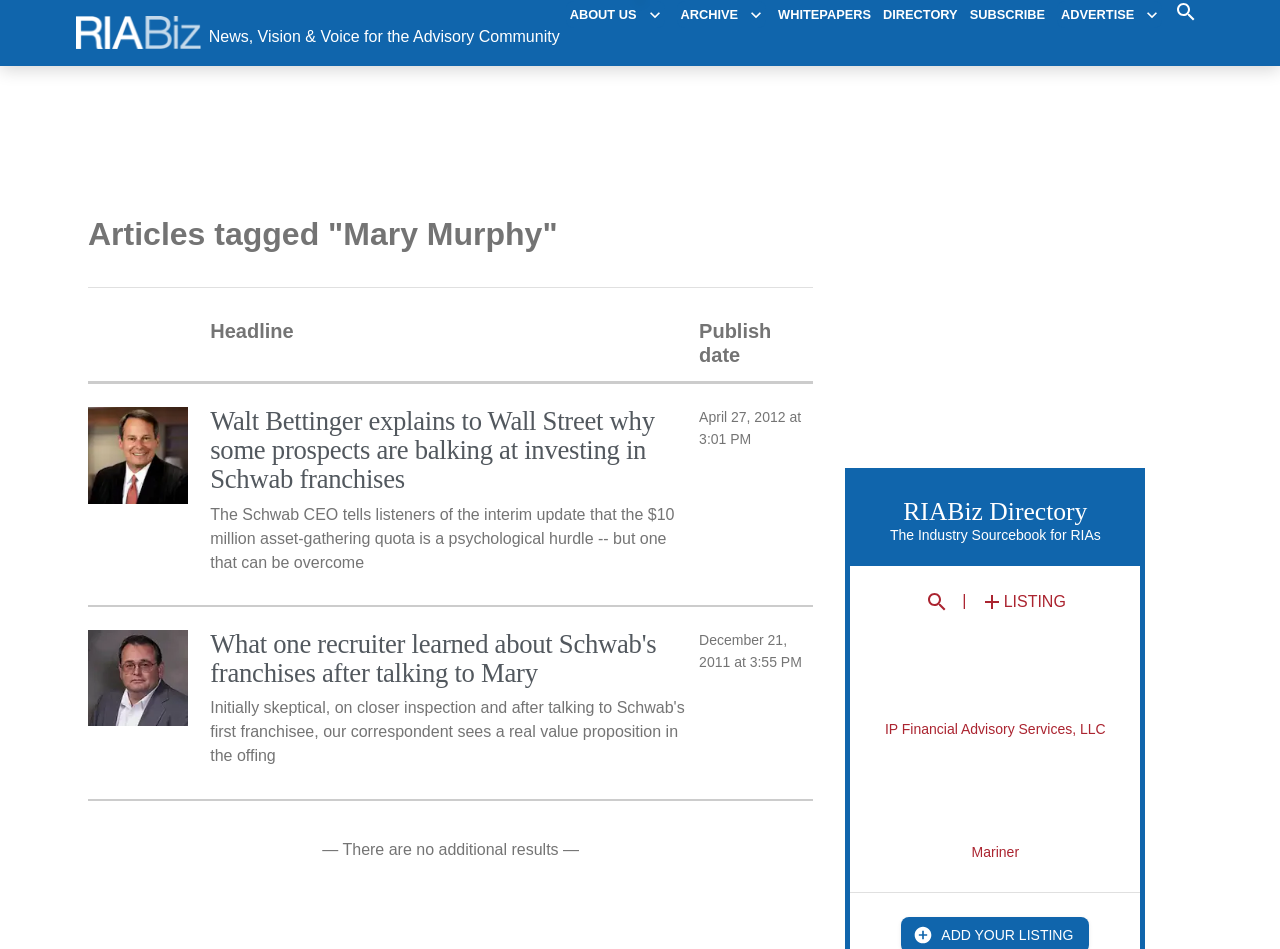Pinpoint the bounding box coordinates of the element to be clicked to execute the instruction: "Browse the RIABiz Directory".

[0.664, 0.524, 0.891, 0.556]